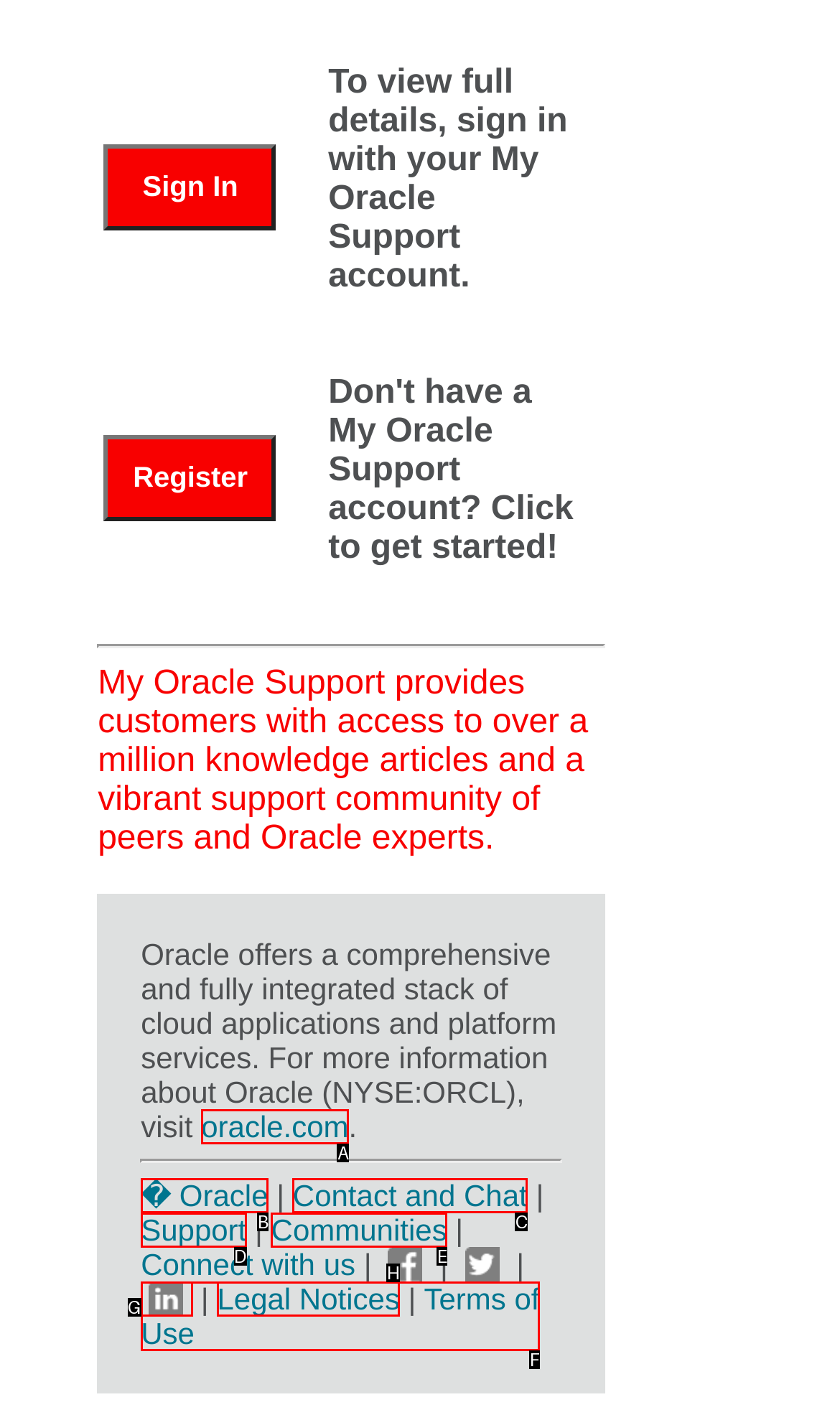With the description: � Oracle, find the option that corresponds most closely and answer with its letter directly.

B